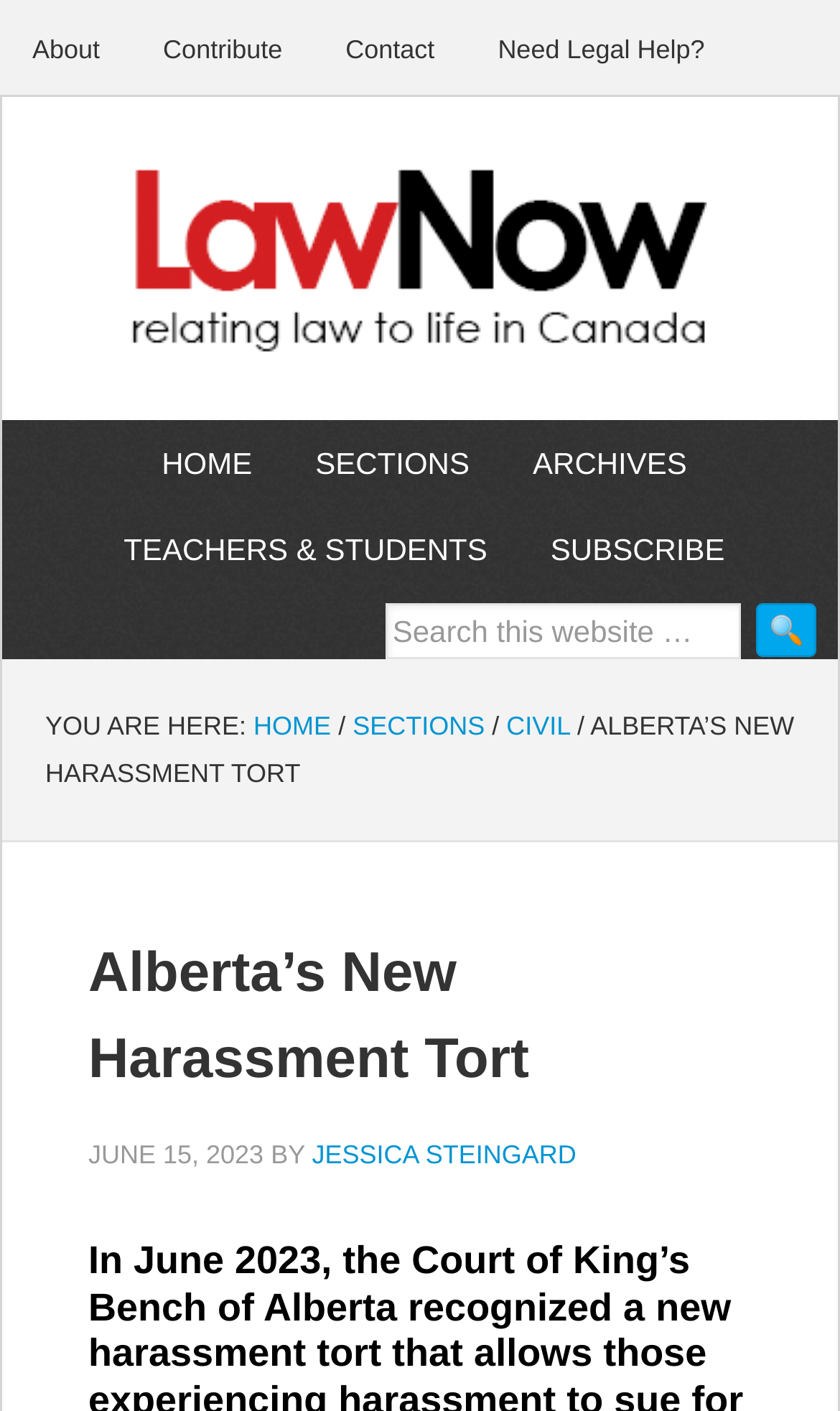Using the element description LawNow Magazine, predict the bounding box coordinates for the UI element. Provide the coordinates in (top-left x, top-left y, bottom-right x, bottom-right y) format with values ranging from 0 to 1.

[0.118, 0.105, 0.997, 0.243]